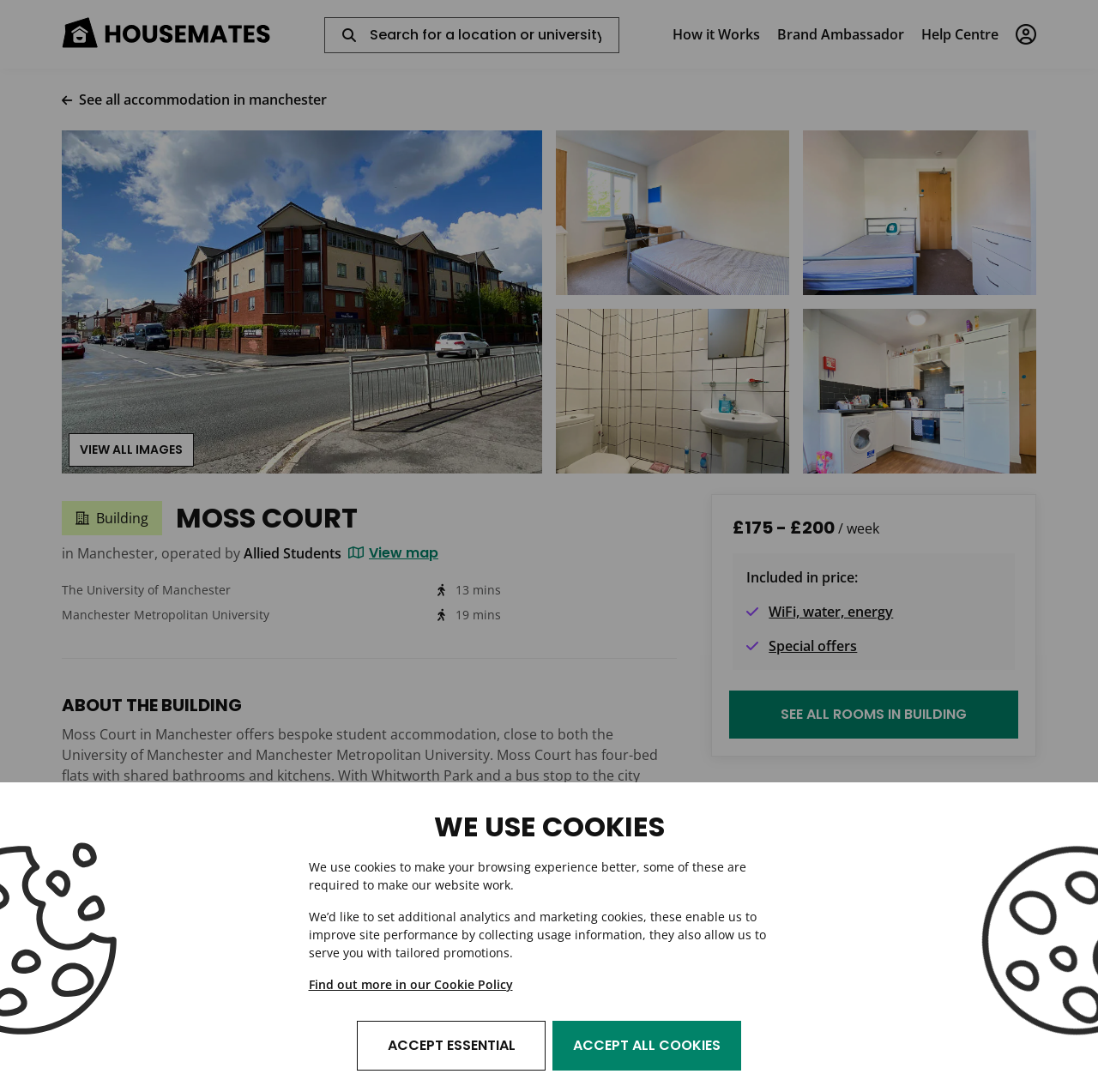Predict the bounding box of the UI element that fits this description: "See all rooms in building".

[0.664, 0.632, 0.927, 0.676]